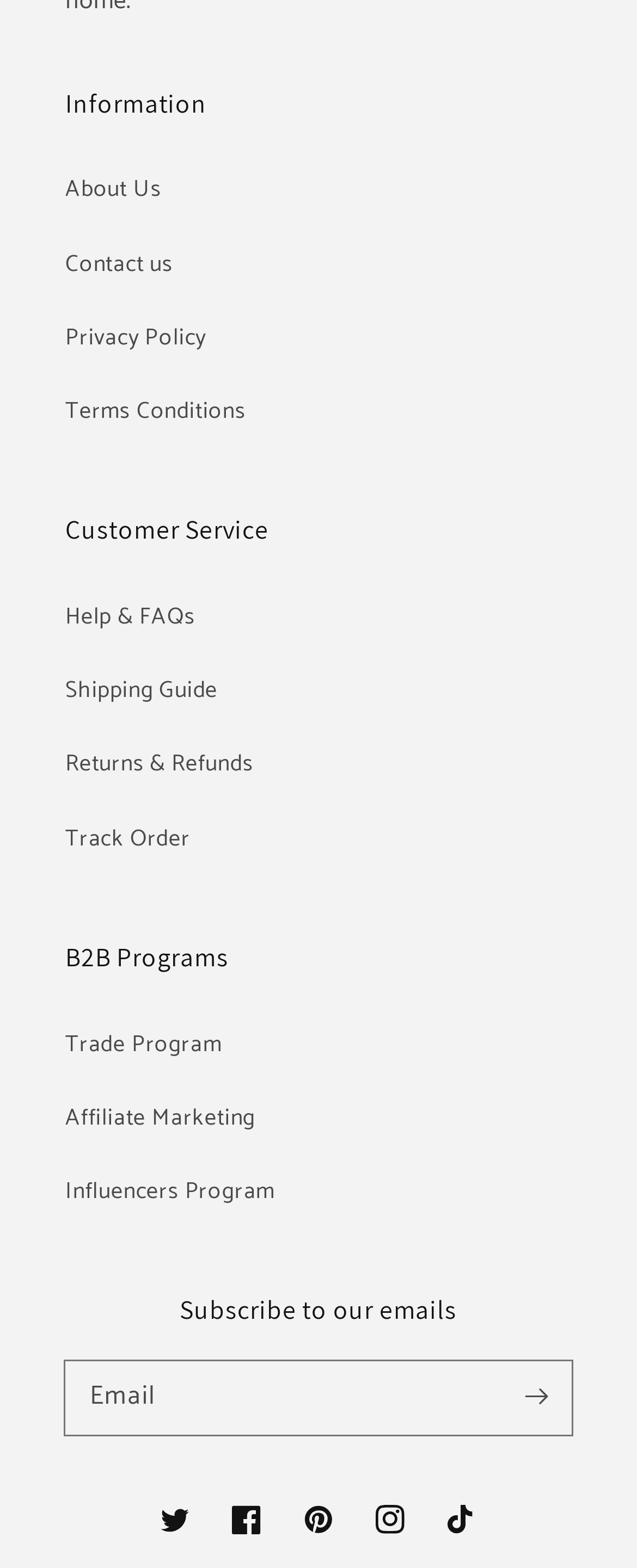Please identify the bounding box coordinates of the clickable element to fulfill the following instruction: "View the next page of Teacup poodle for sale". The coordinates should be four float numbers between 0 and 1, i.e., [left, top, right, bottom].

None